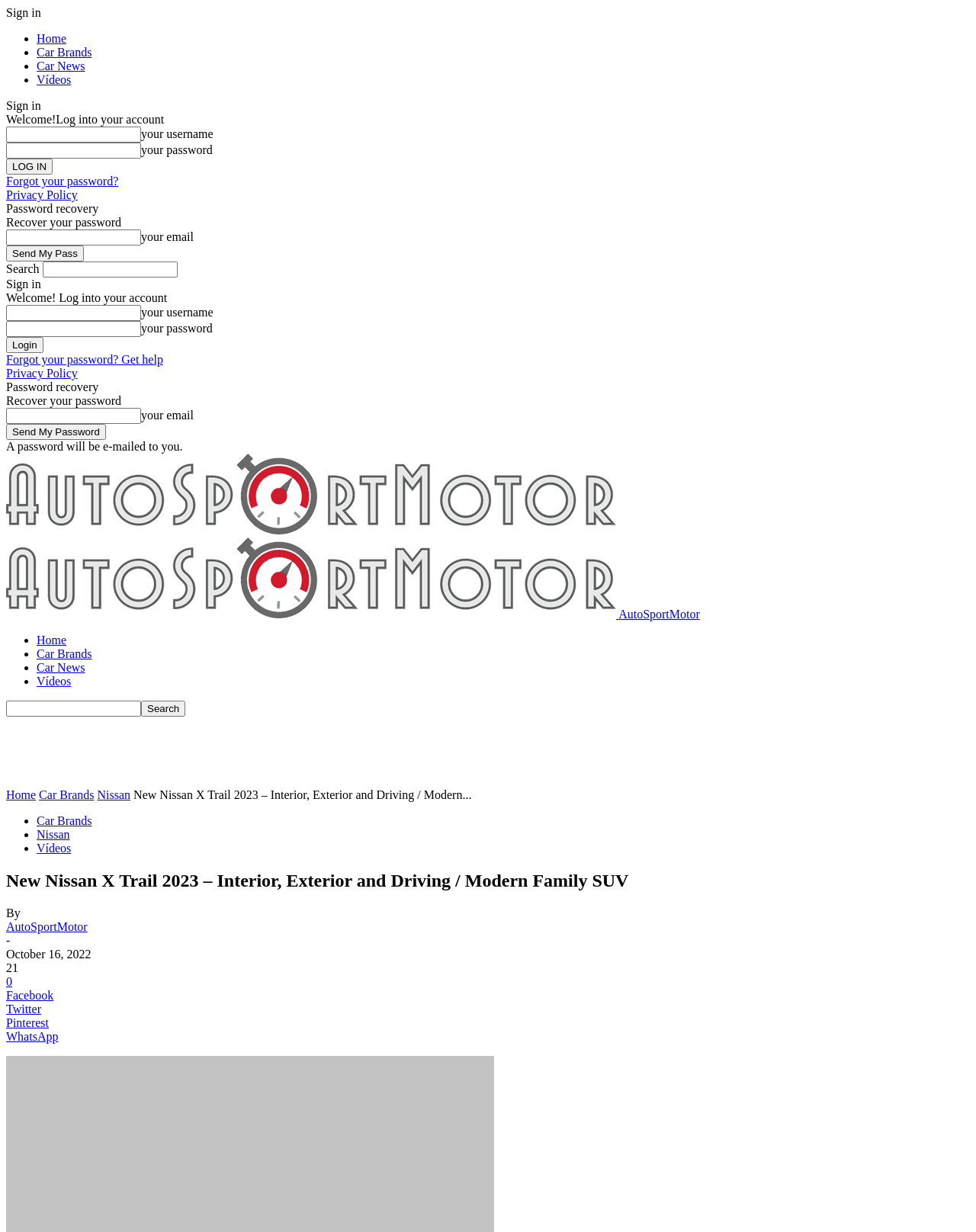Find the bounding box coordinates of the element I should click to carry out the following instruction: "Click on Nissan".

[0.1, 0.64, 0.134, 0.65]